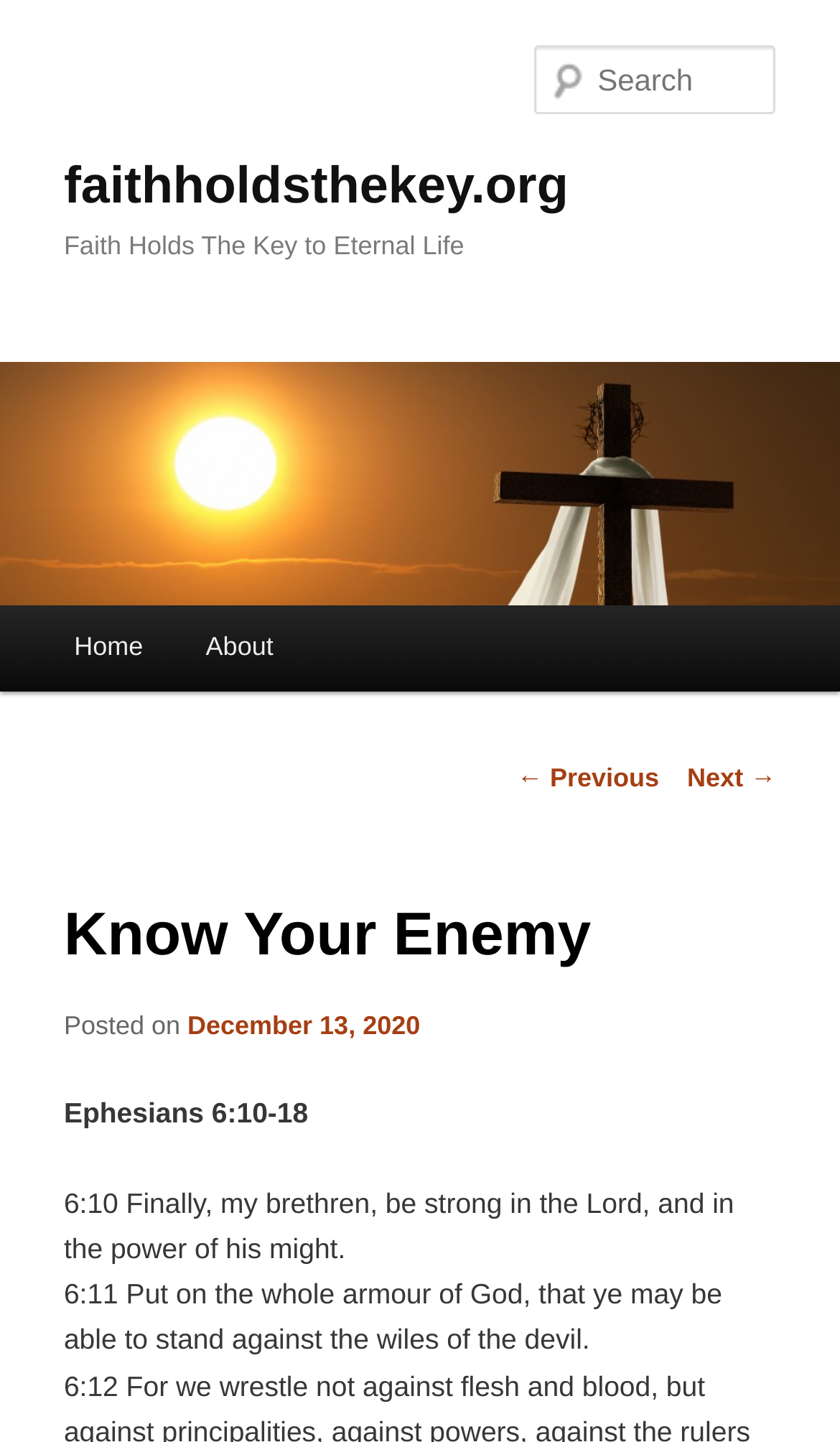Articulate a detailed summary of the webpage's content and design.

The webpage is titled "Know Your Enemy" and is part of the faithholdsthekey.org website. At the top, there is a link to skip to the primary content. Below that, the website's title "faithholdsthekey.org" is displayed prominently, with a link to the website's homepage. 

Underneath, there is a heading that reads "Faith Holds The Key to Eternal Life". To the right of this heading, there is a large image that spans the width of the page. 

On the top right, there is a search box with a label "Search". Below the image, there is a main menu with links to "Home" and "About". 

The main content of the page is divided into sections. The first section has a heading "Know Your Enemy" and contains a post with a title, a date "December 13, 2020", and a passage from Ephesians 6:10-18, which includes three Bible verses. The post is followed by links to navigate to the previous and next posts.